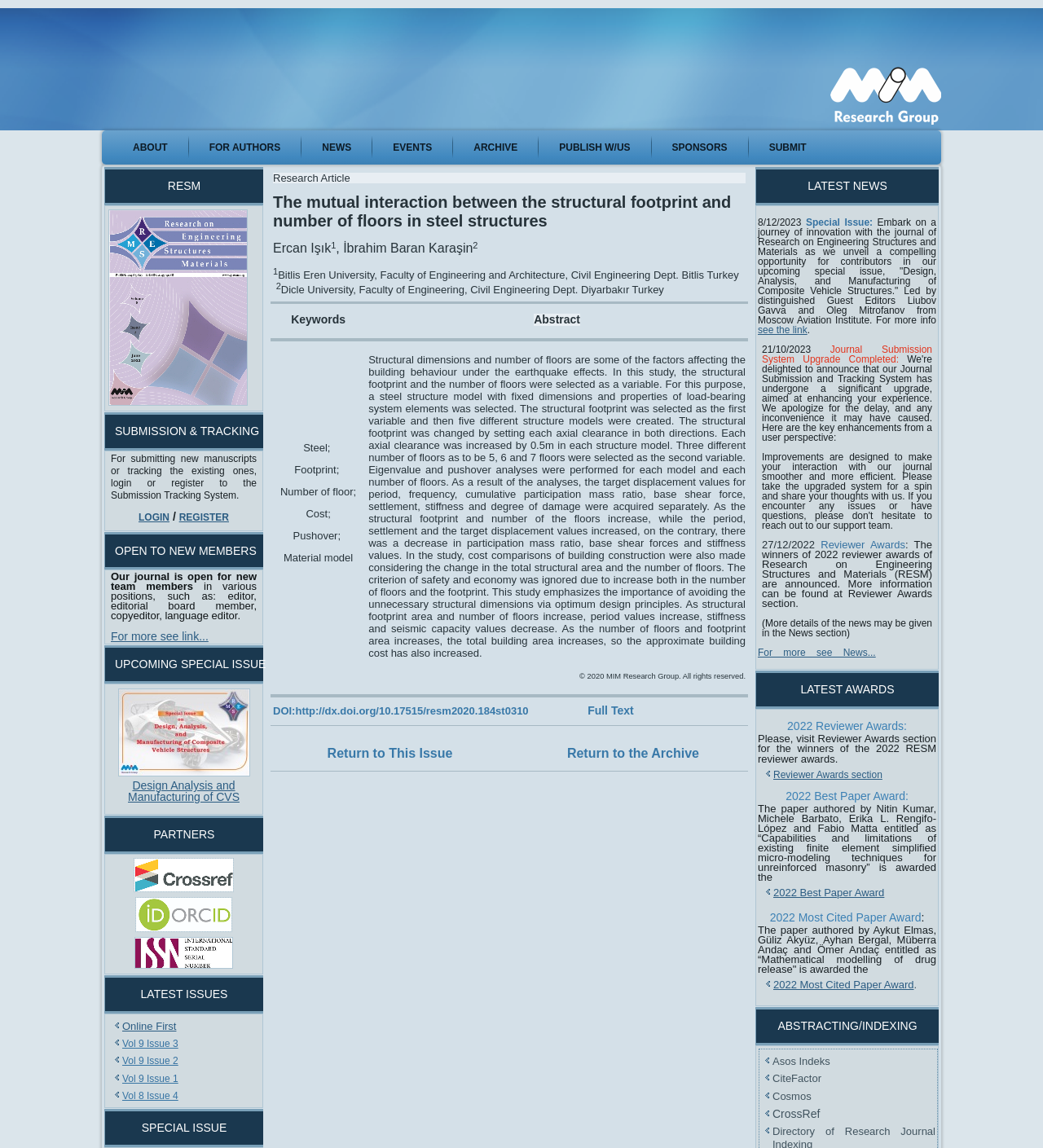What is the purpose of the Submission Tracking System?
Please provide a comprehensive answer based on the contents of the image.

The Submission Tracking System is used for submitting new manuscripts or tracking the existing ones, as mentioned in the section 'SUBMISSION & TRACKING'.